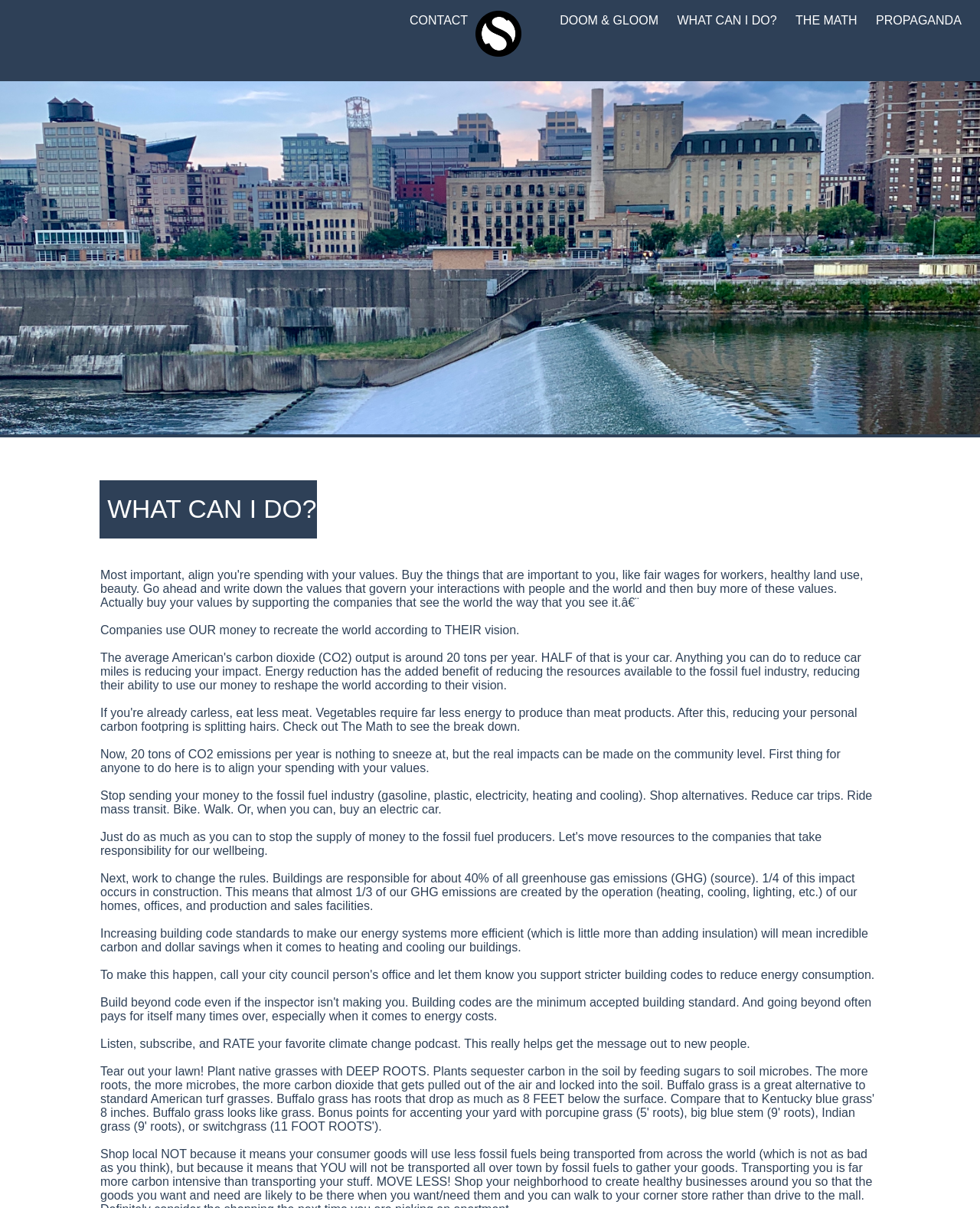Find the bounding box coordinates for the area you need to click to carry out the instruction: "Click CONTACT". The coordinates should be four float numbers between 0 and 1, indicated as [left, top, right, bottom].

[0.41, 0.01, 0.485, 0.023]